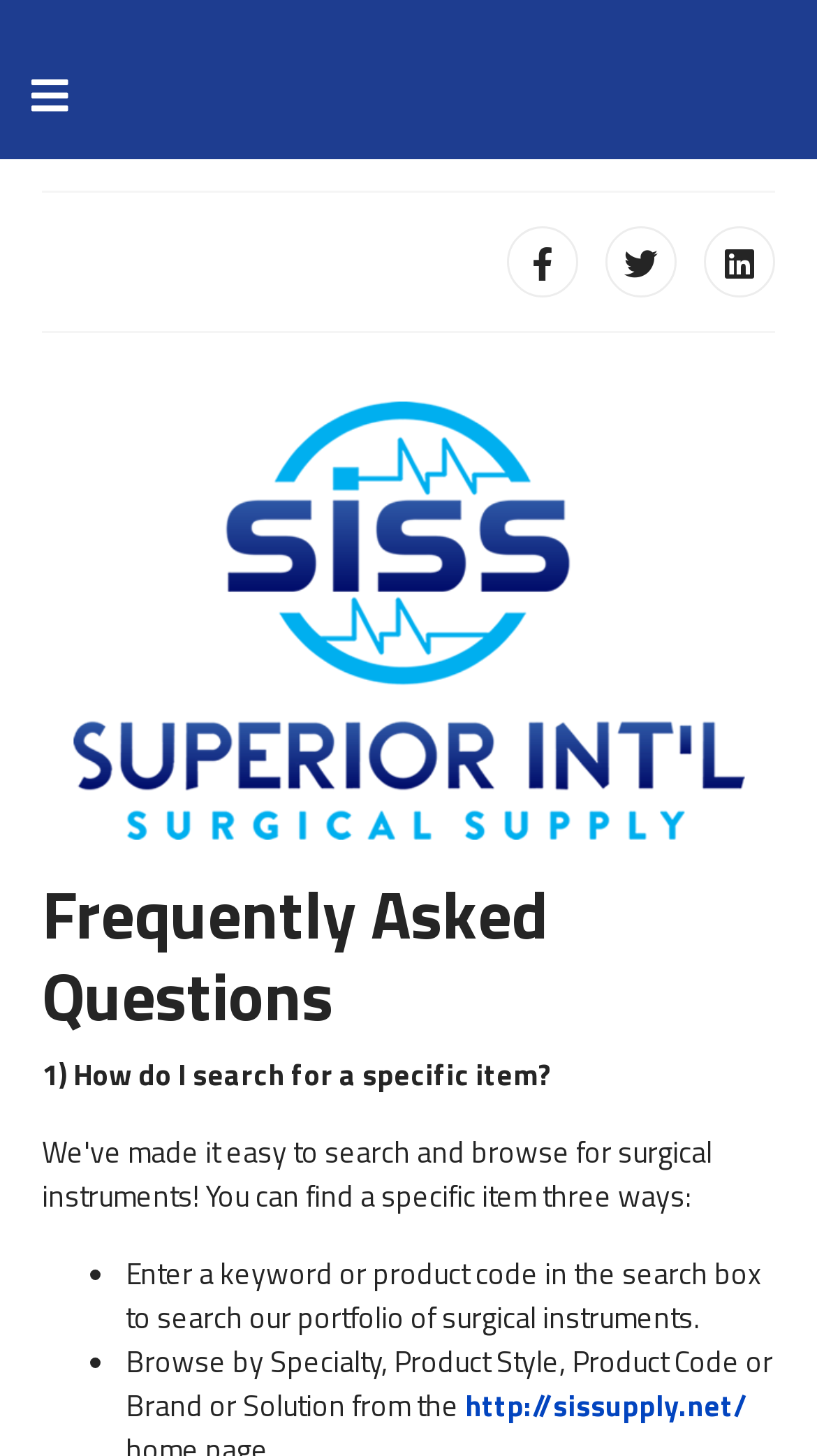Please answer the following question using a single word or phrase: 
What is the logo above the FAQ heading?

siss logo